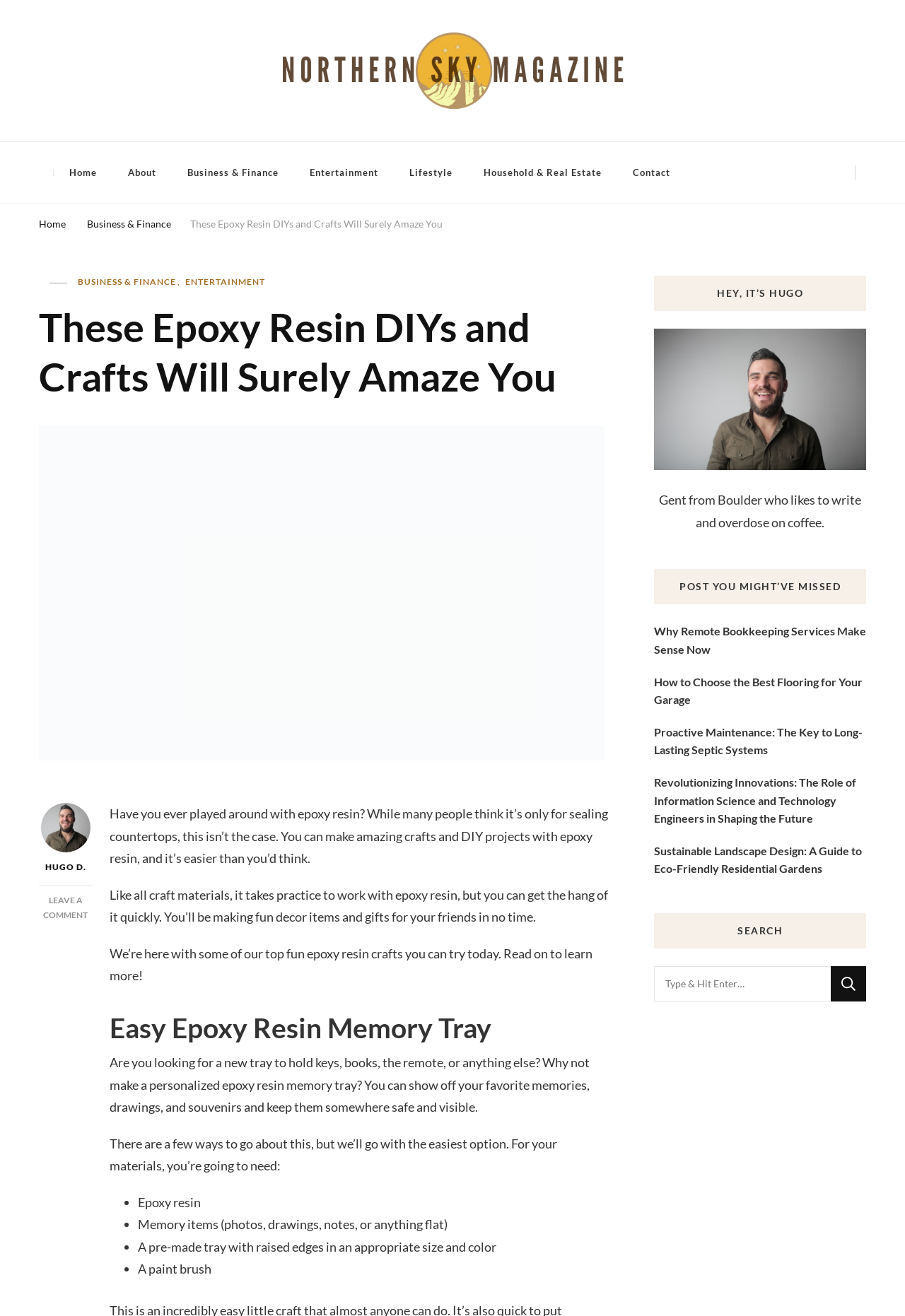Pinpoint the bounding box coordinates of the clickable area needed to execute the instruction: "Read the article 'These Epoxy Resin DIYs and Crafts Will Surely Amaze You'". The coordinates should be specified as four float numbers between 0 and 1, i.e., [left, top, right, bottom].

[0.21, 0.165, 0.489, 0.174]